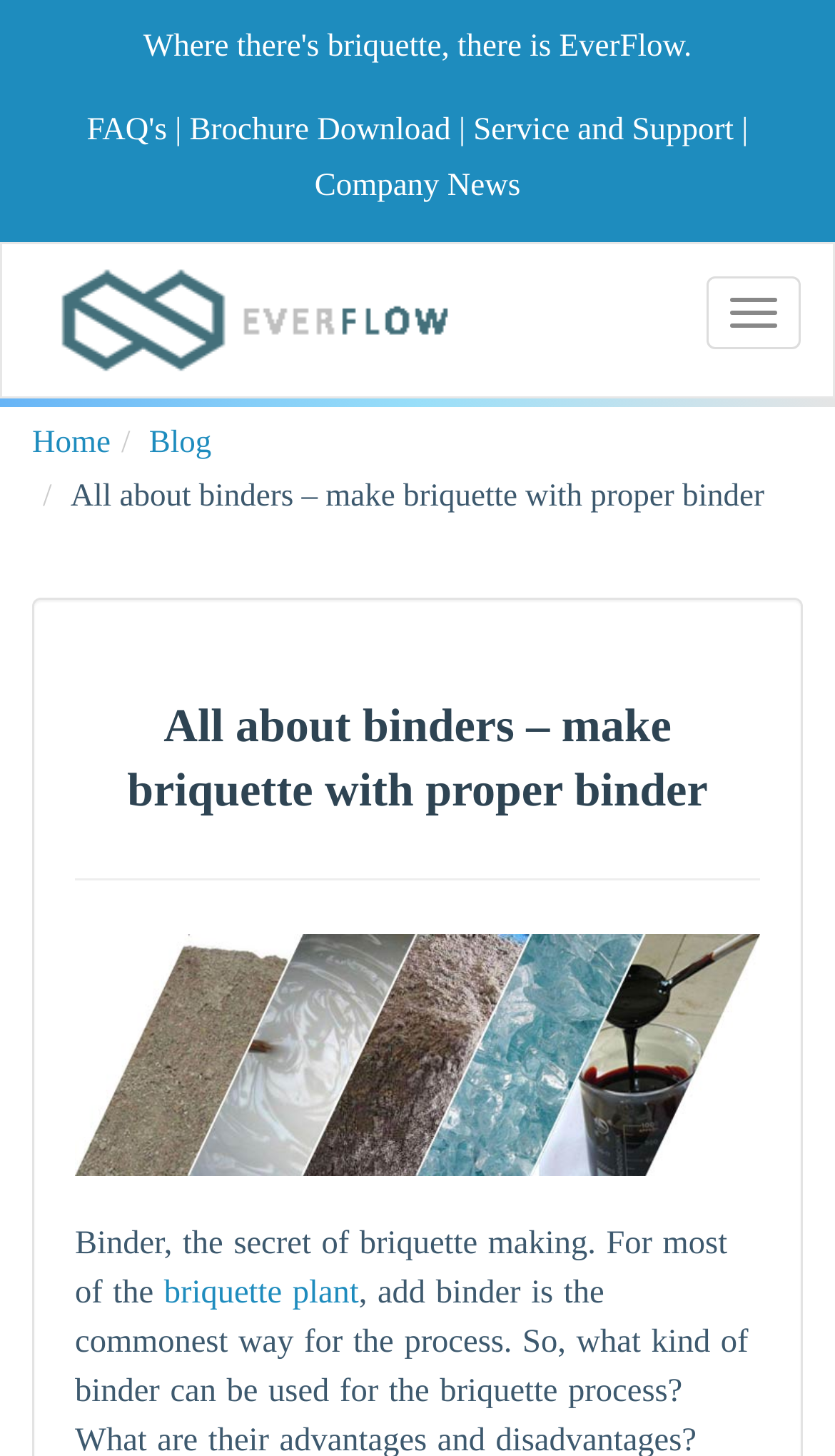Can you specify the bounding box coordinates for the region that should be clicked to fulfill this instruction: "Toggle navigation".

[0.846, 0.189, 0.959, 0.239]